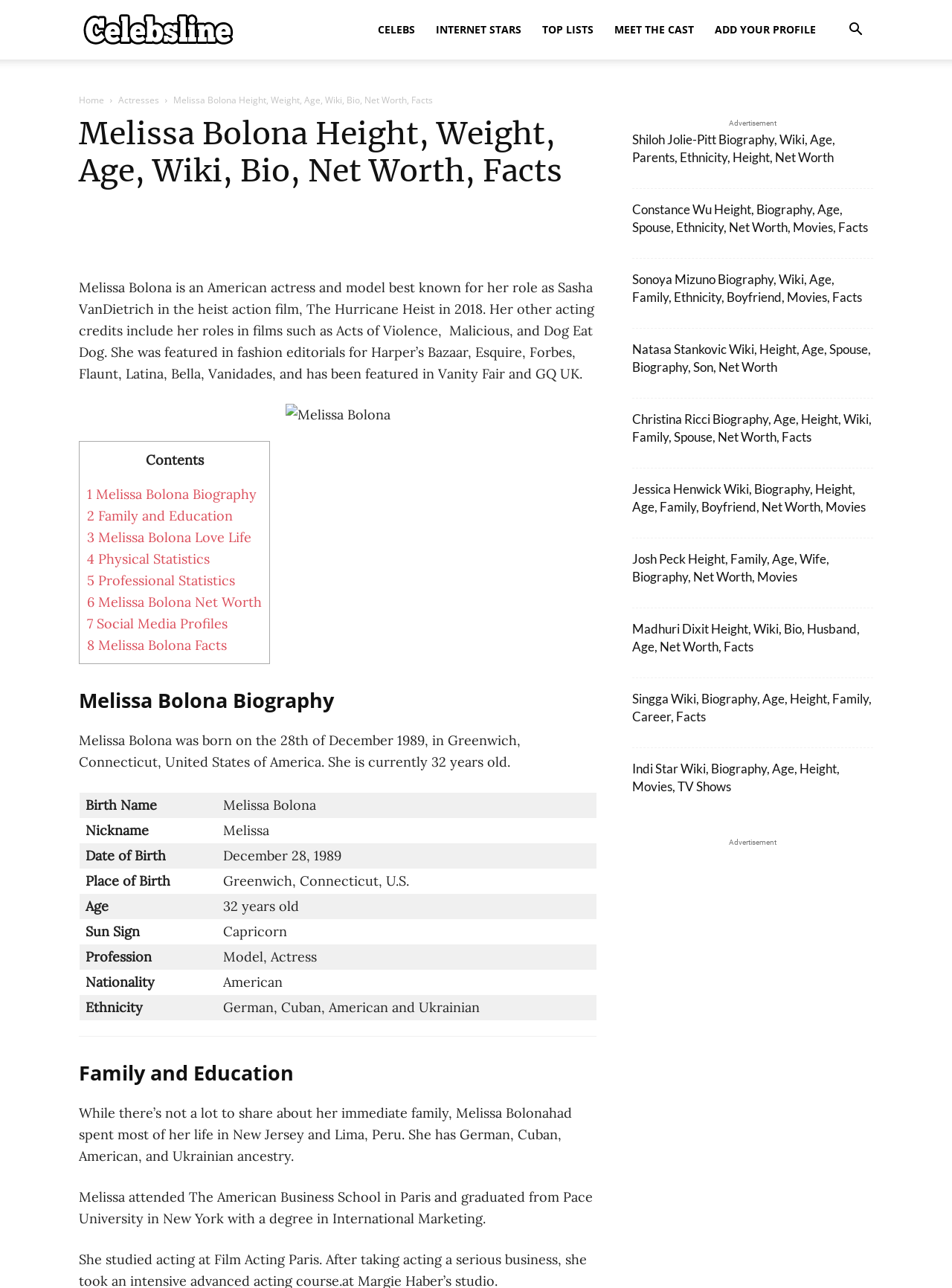What is Melissa Bolona's profession?
Please answer the question as detailed as possible based on the image.

According to the biography section, Melissa Bolona's profession is mentioned as Model, Actress.